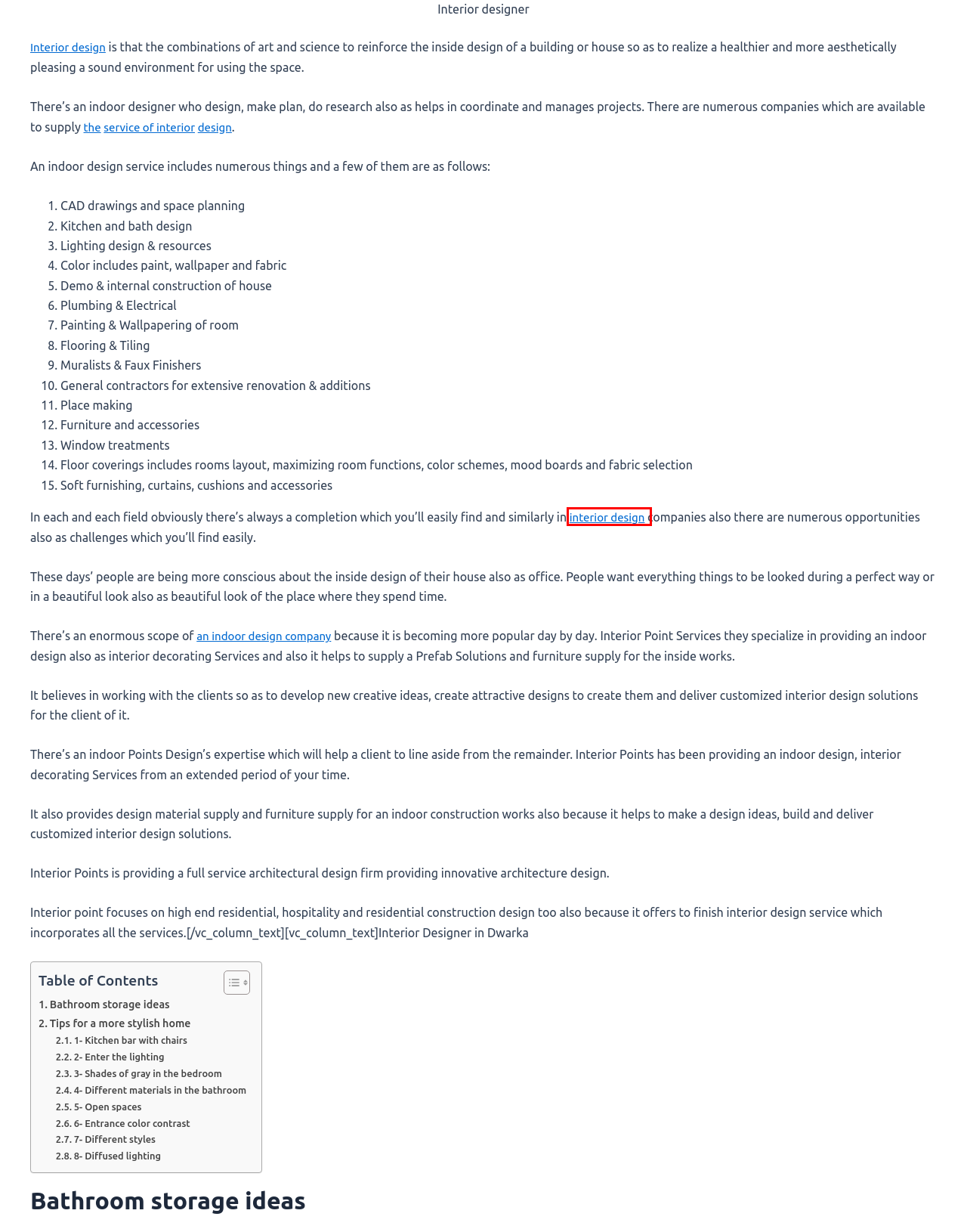Analyze the screenshot of a webpage featuring a red rectangle around an element. Pick the description that best fits the new webpage after interacting with the element inside the red bounding box. Here are the candidates:
A. Best Interior Designer In Sector 110 Gurgaon | Interior Designers In Gurgaon
B. Interior Designer In Badshahpur | Interior Designers In Gurgaon
C. Interior Designer In Bawana | Interior Designers In Gurgaon
D. False Ceiling In Gurgaon | Interior Designers In Gurgaon
E. Interior Design Ideas For Colors In Gurgaon | Interior Designers In Gurgaon
F. Interior Designer In Manesar | Interior Designers In Gurgaon
G. Interior Designer In Ghaziabad | Interior Designers In Gurgaon
H. Interior Designer In Chhatarpur | Interior Designers In Gurgaon

C